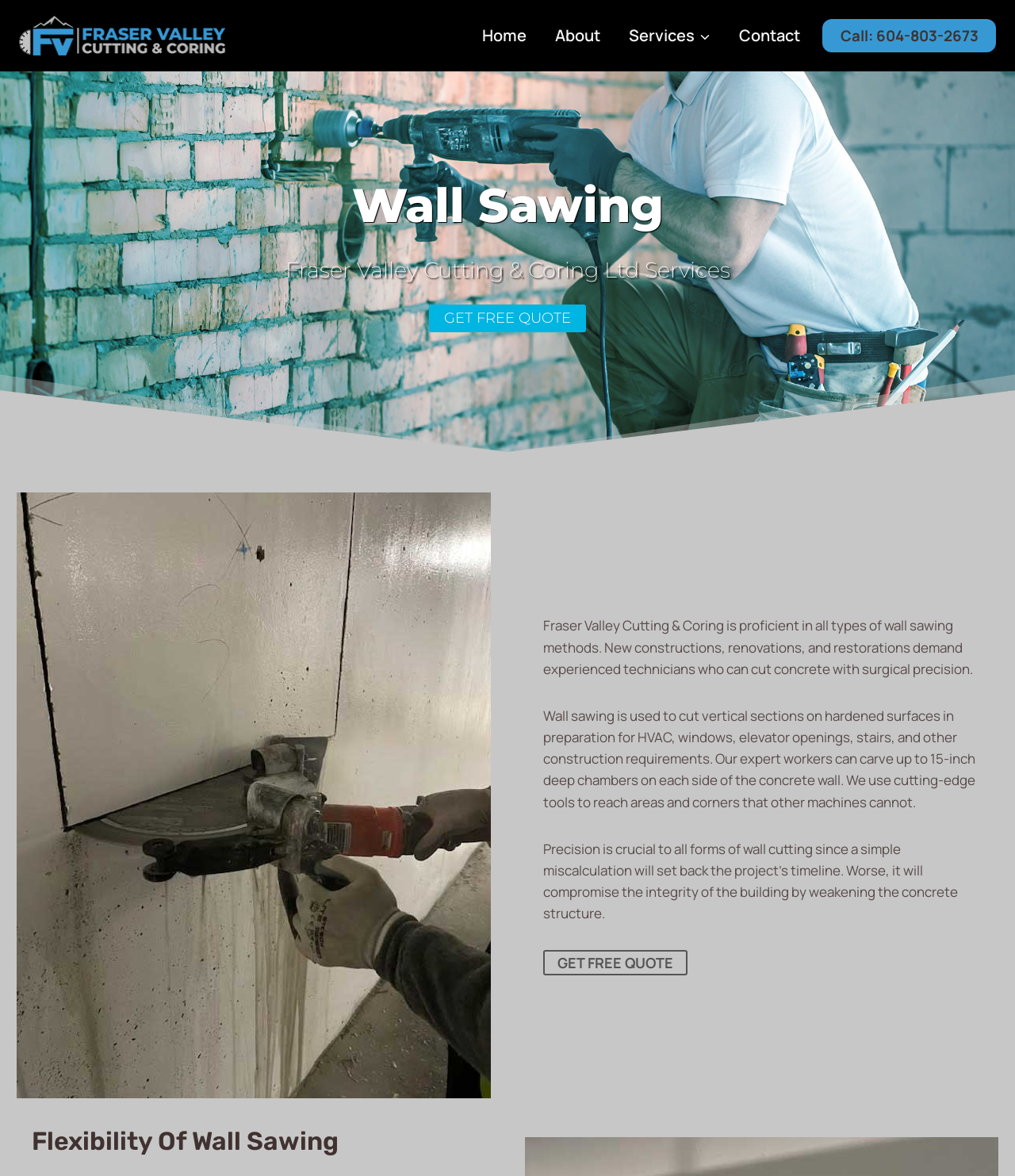Please determine the bounding box coordinates of the section I need to click to accomplish this instruction: "Click the 'GET FREE QUOTE' button".

[0.423, 0.259, 0.577, 0.282]